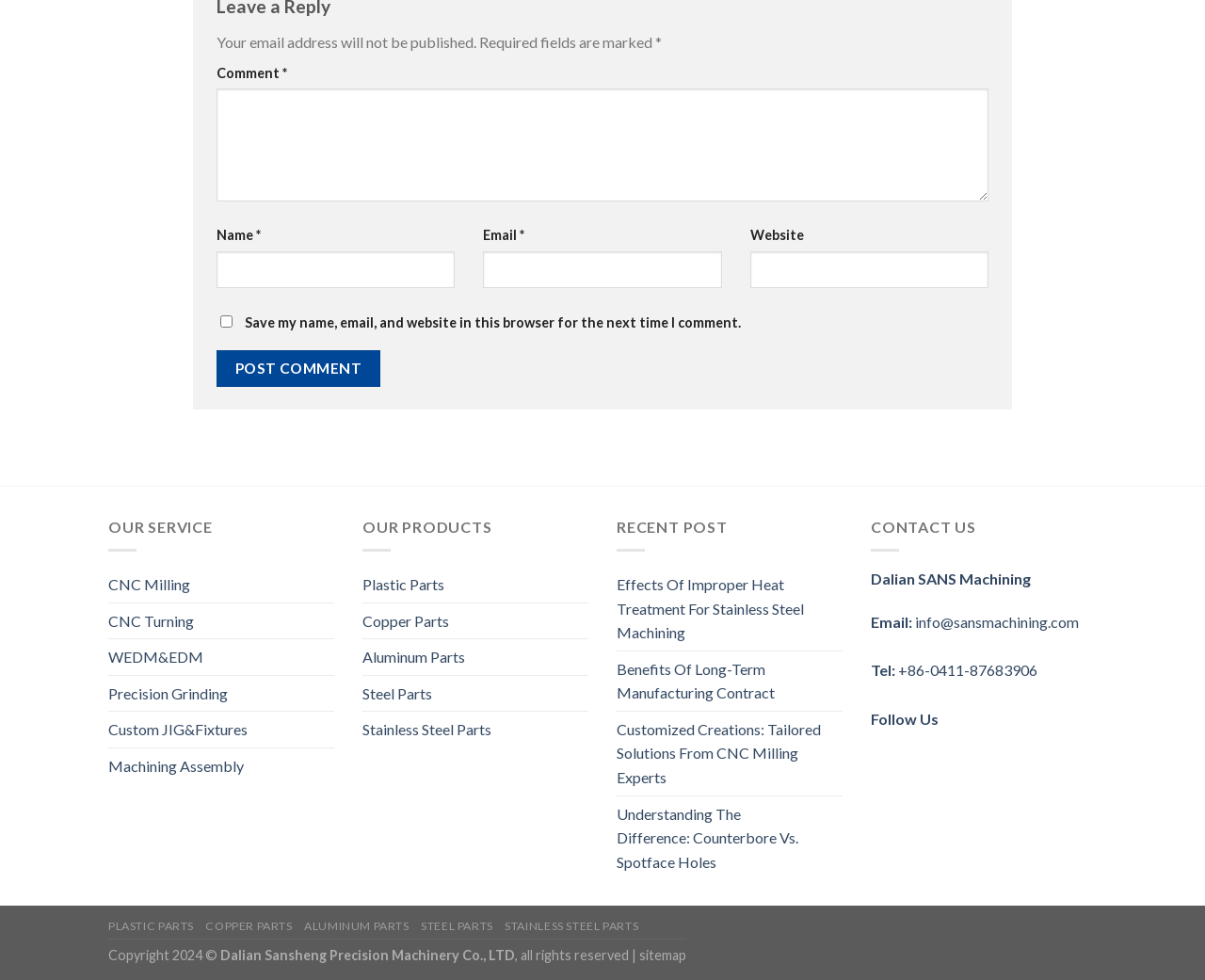What is the phone number?
Look at the image and answer the question with a single word or phrase.

+86-0411-87683906